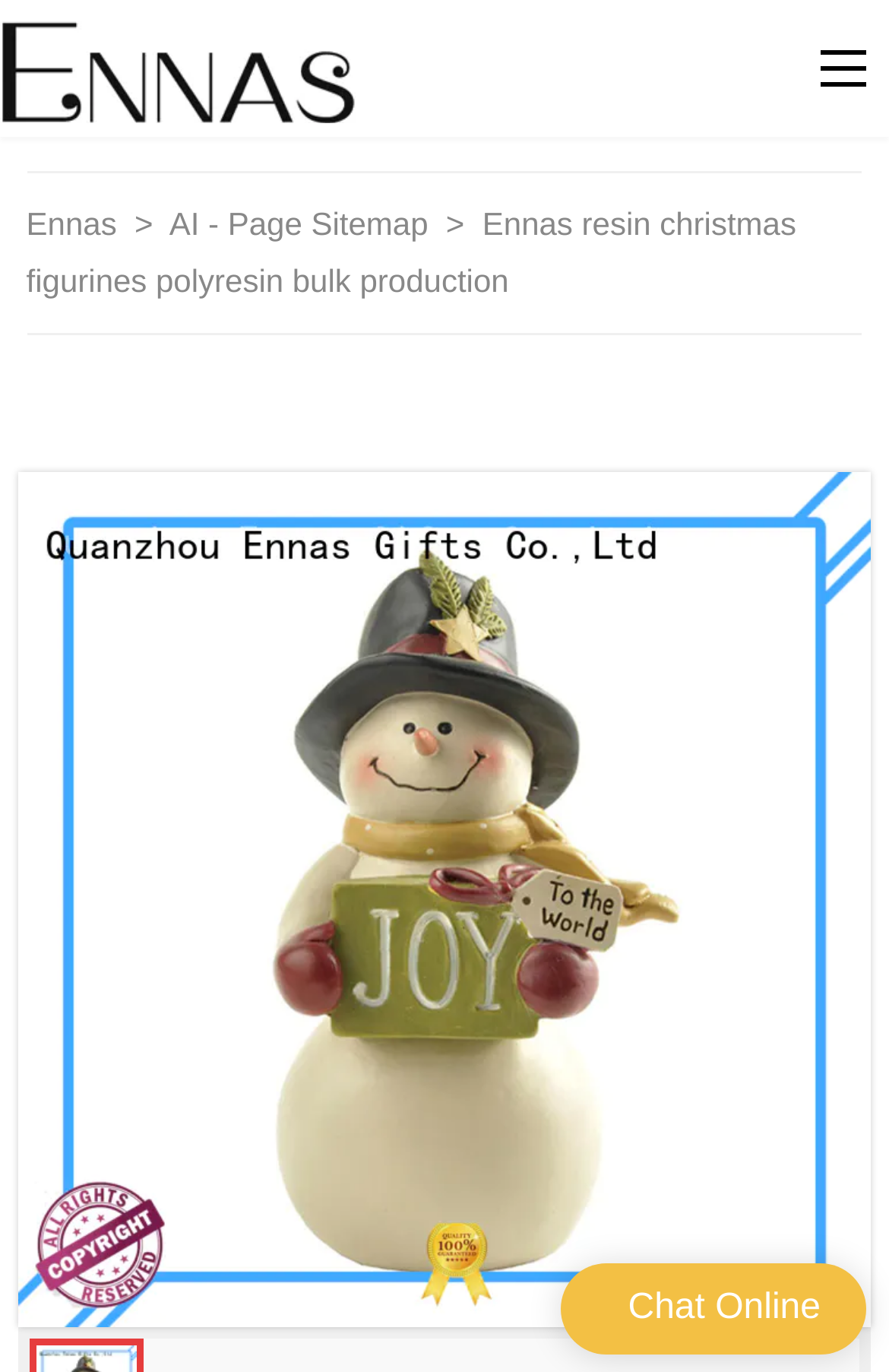Your task is to extract the text of the main heading from the webpage.

Ennas resin christmas figurines polyresin bulk production